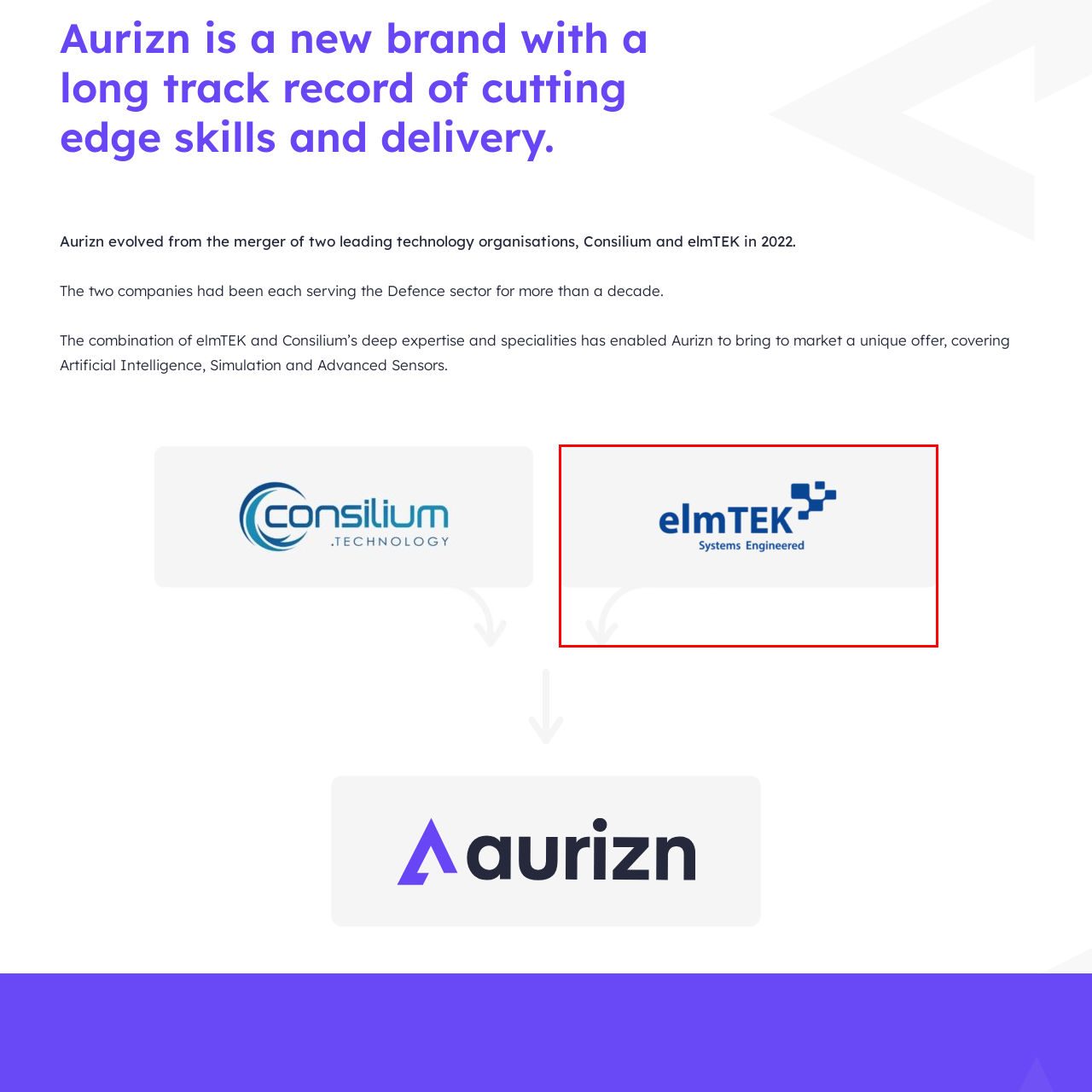Direct your attention to the image within the red boundary and answer the question with a single word or phrase:
What sector has elmTEK established a significant presence in?

Defense